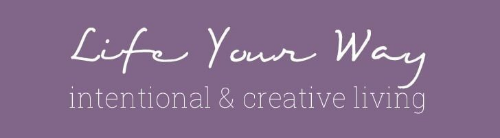Answer this question using a single word or a brief phrase:
What is the font style of the title?

Handwritten